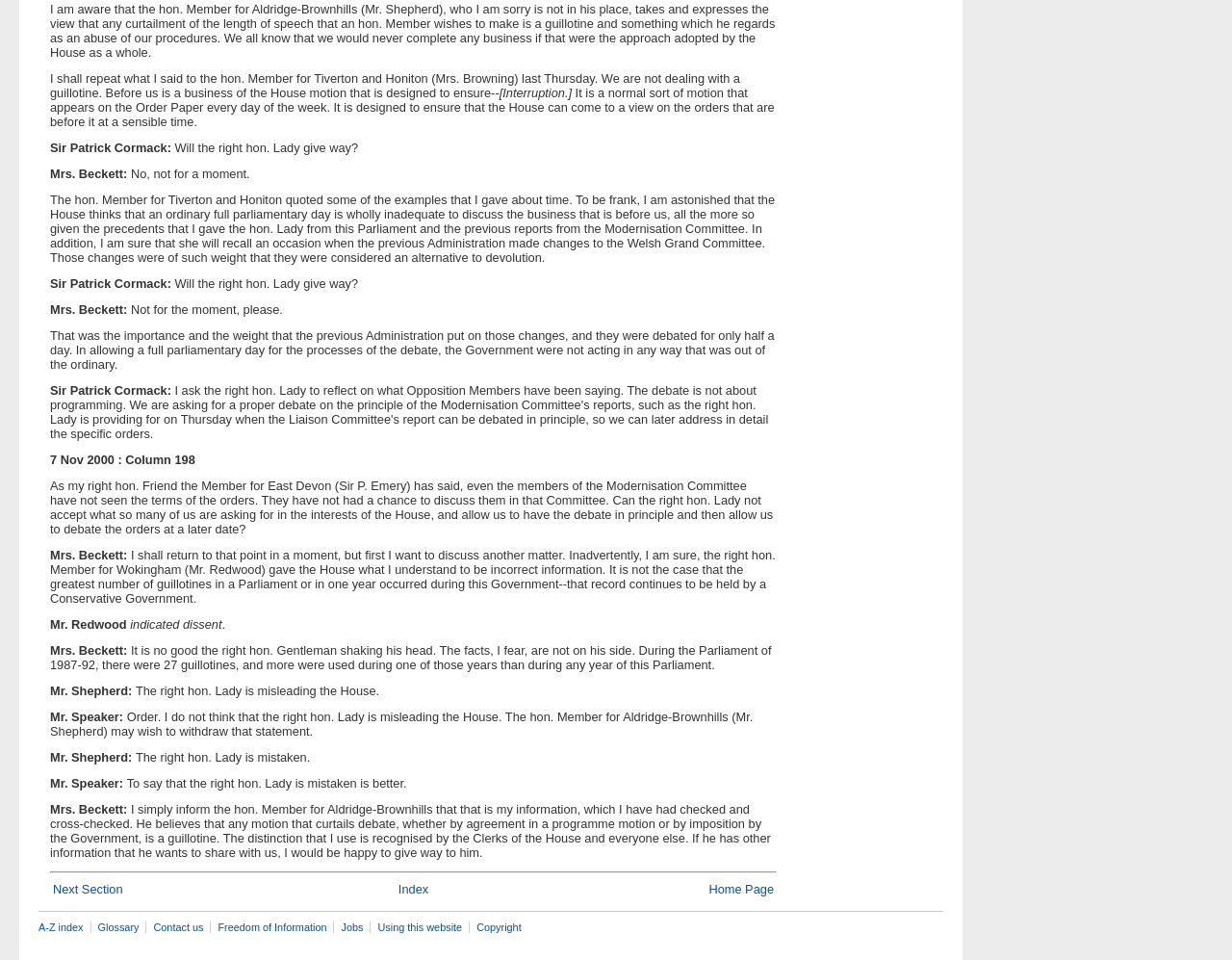What is the purpose of the link 'Next Section'?
From the image, provide a succinct answer in one word or a short phrase.

To navigate to the next section